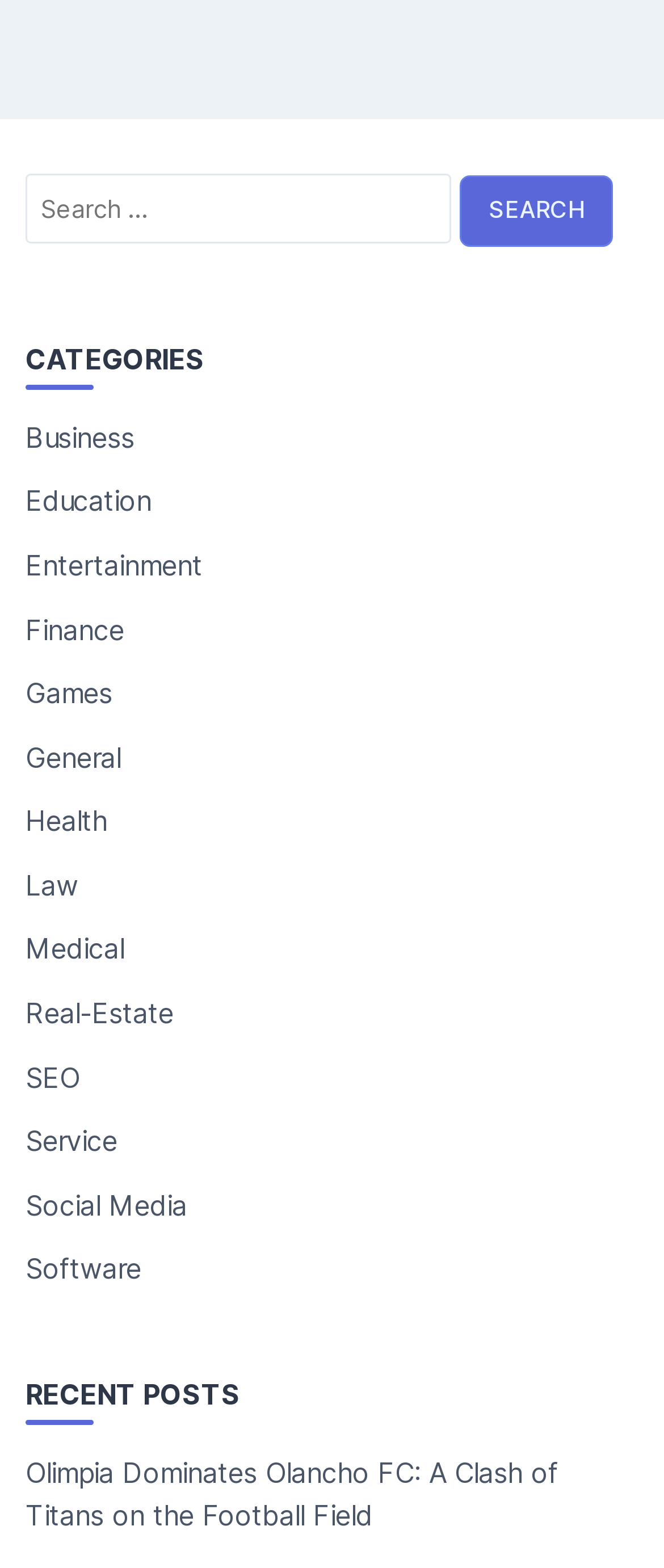Based on the visual content of the image, answer the question thoroughly: What is the function of the 'Search' button?

The 'Search' button is located next to the search box and has the text 'SEARCH' on it. This suggests that when the user clicks the button, it will submit the search query and retrieve relevant results.